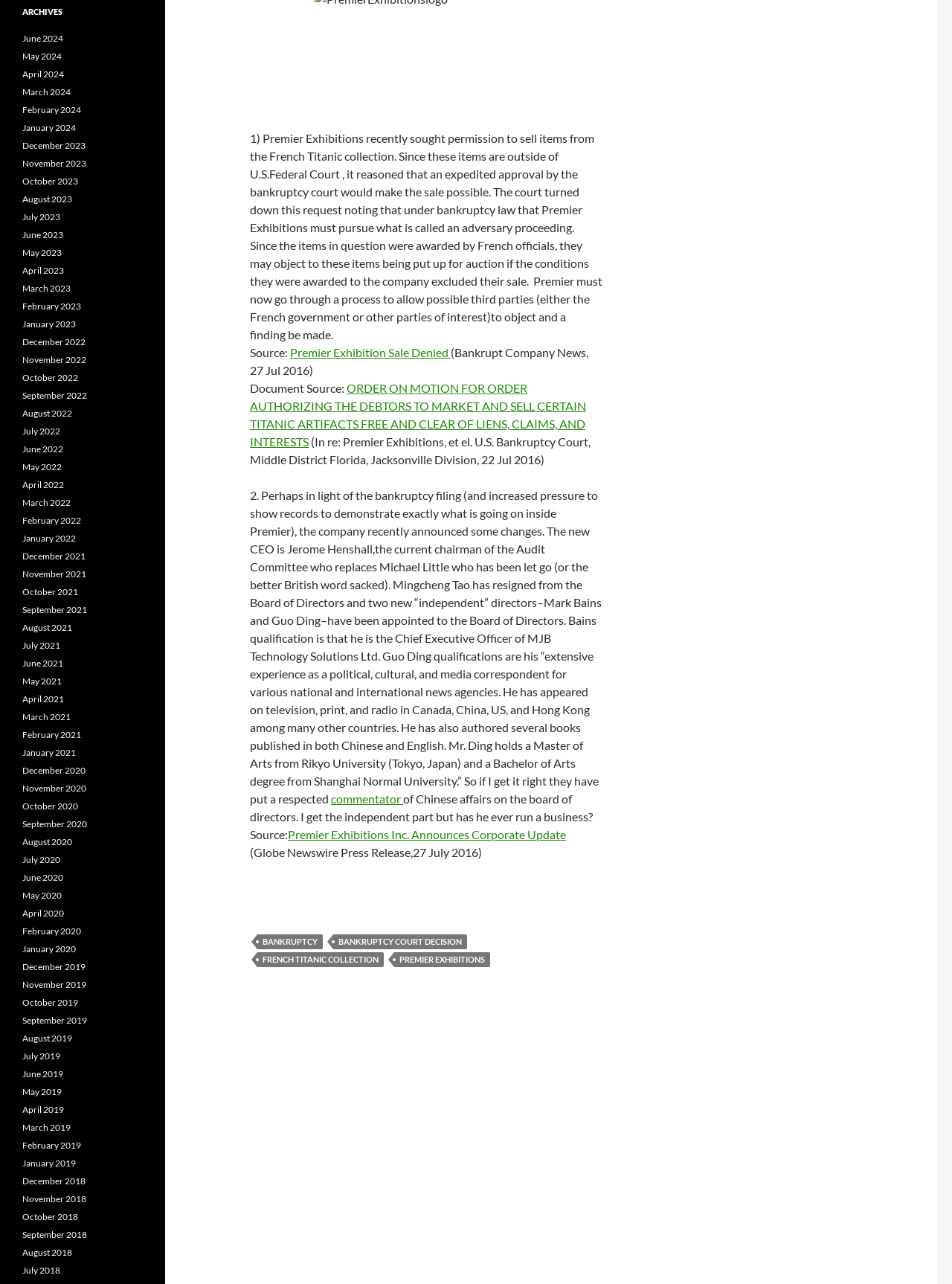Please give a succinct answer to the question in one word or phrase:
What is the name of the university from which Guo Ding holds a Bachelor of Arts degree?

Shanghai Normal University